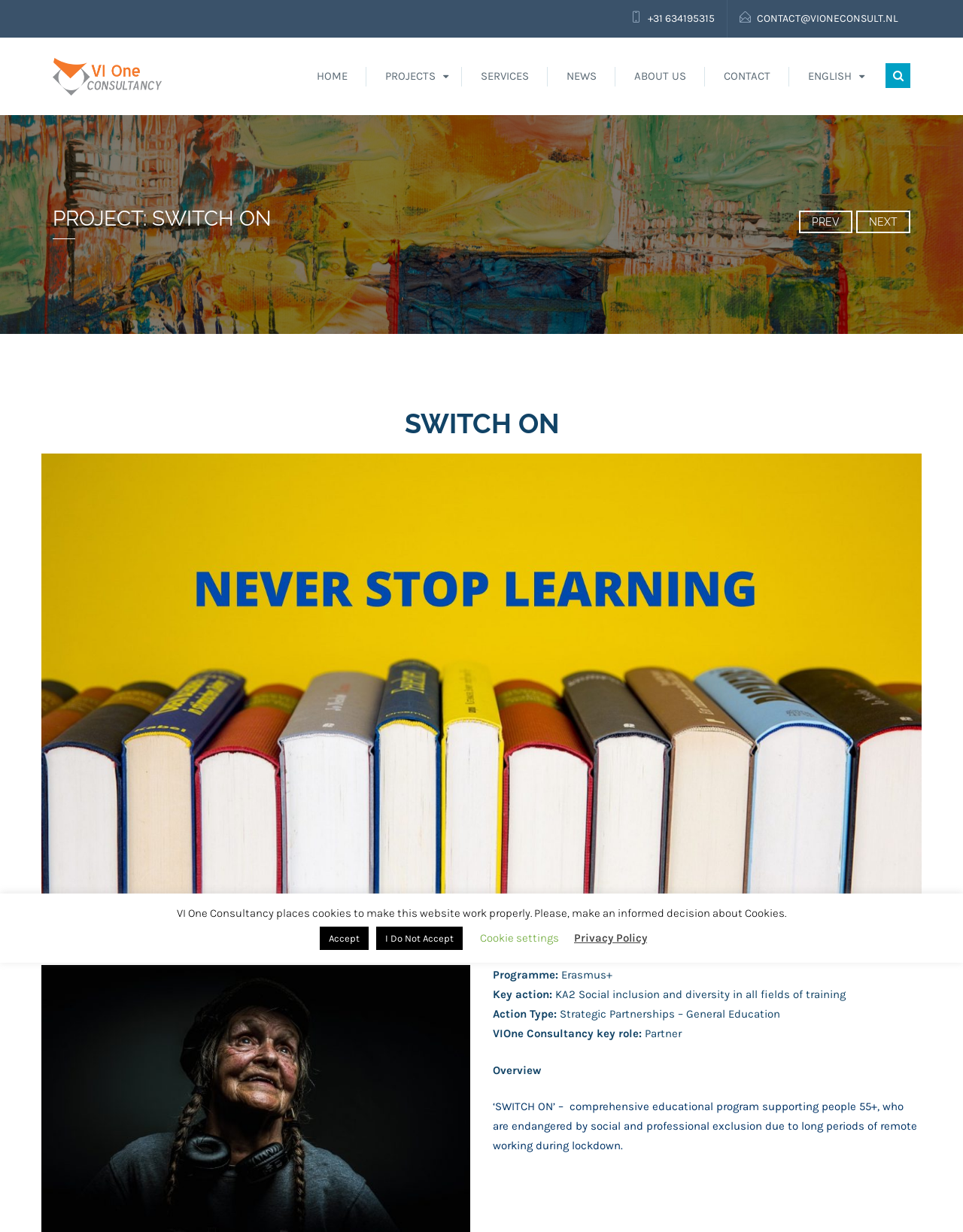Answer the following in one word or a short phrase: 
What is the phone number on the top right?

+31 634195315